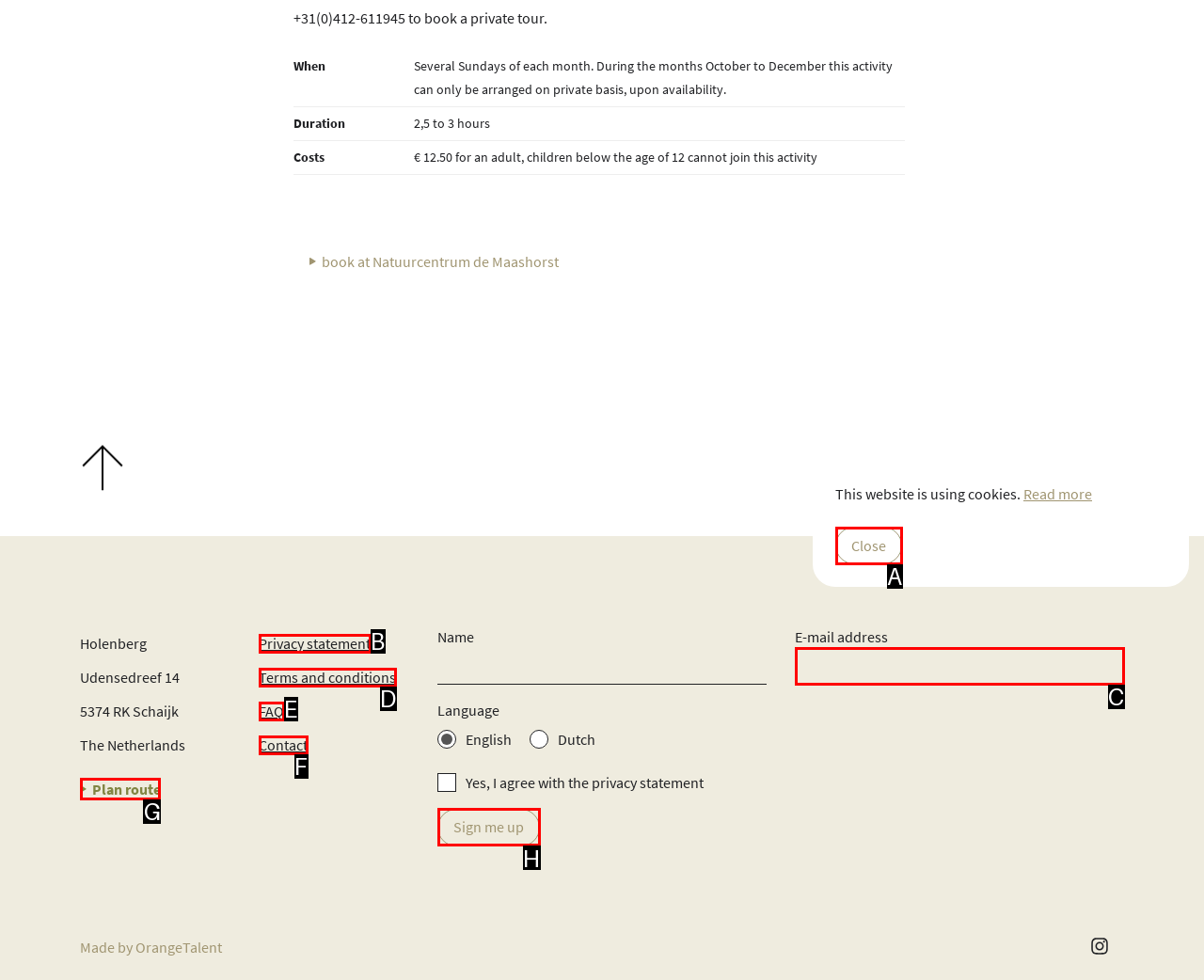Using the element description: Close, select the HTML element that matches best. Answer with the letter of your choice.

A